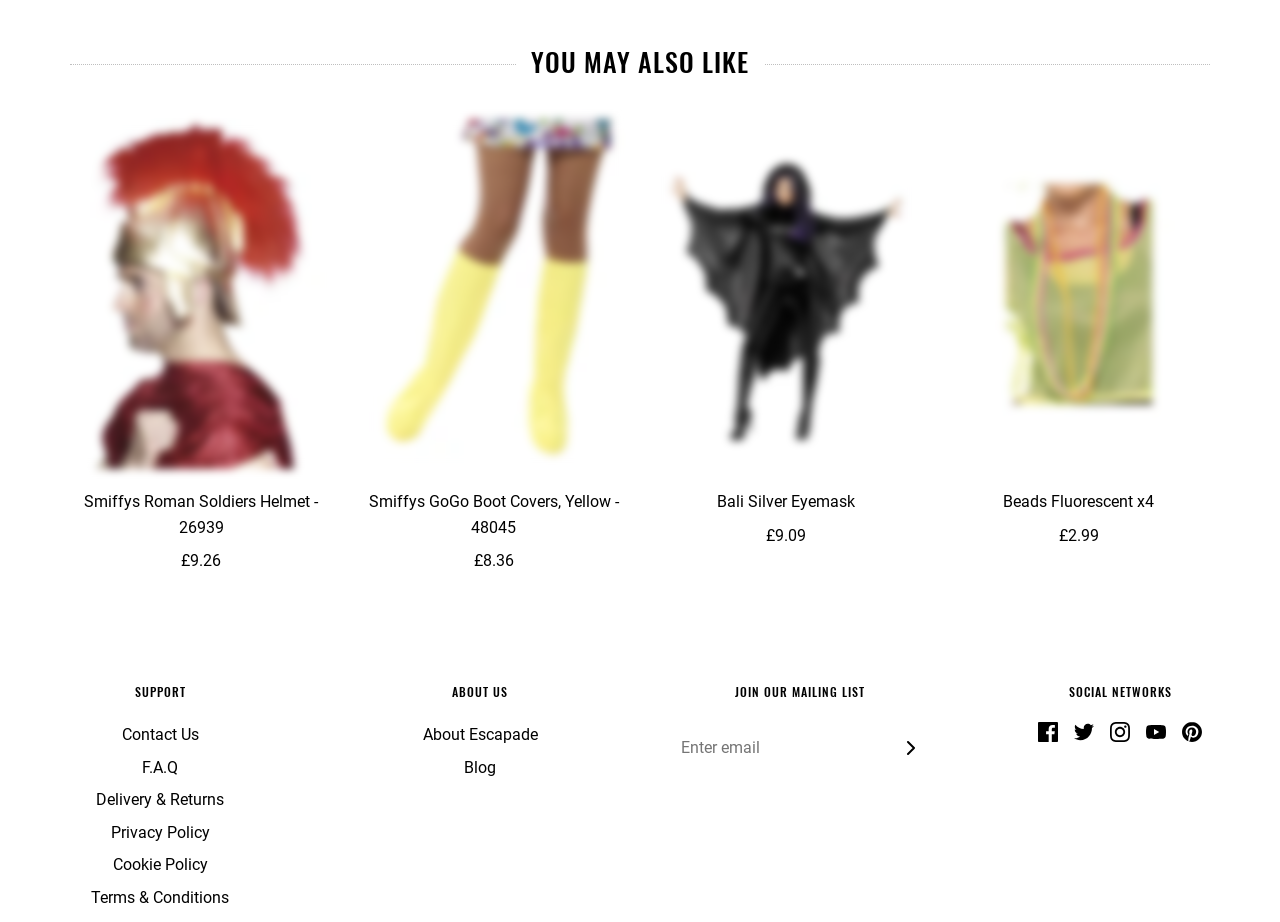What is the purpose of the textbox?
Please give a detailed and elaborate answer to the question based on the image.

The textbox is located below the heading 'JOIN OUR MAILING LIST' and has a placeholder text 'Enter email', which suggests that the purpose of the textbox is to allow users to enter their email address to join the mailing list.